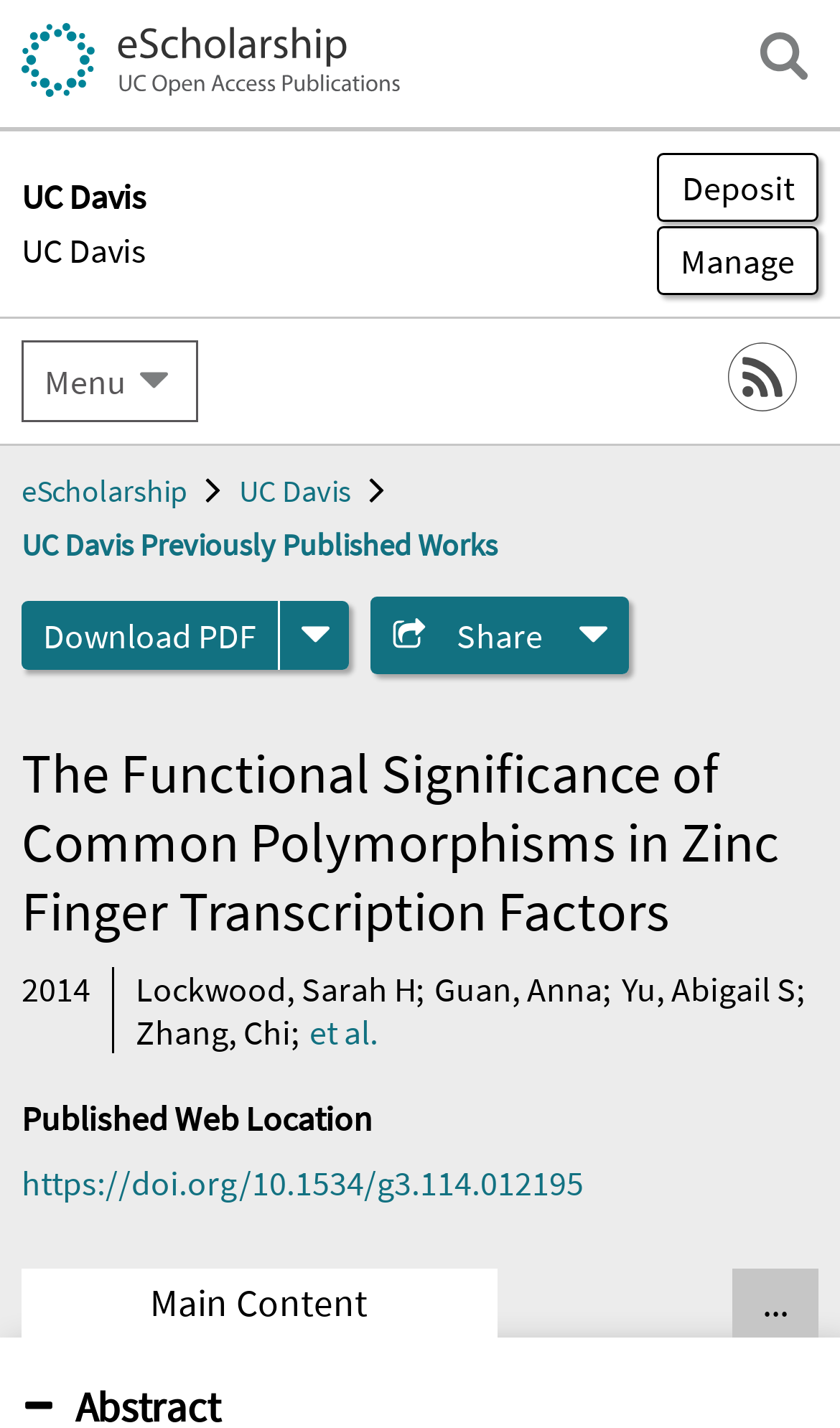What is the name of the university?
Refer to the image and provide a one-word or short phrase answer.

UC Davis